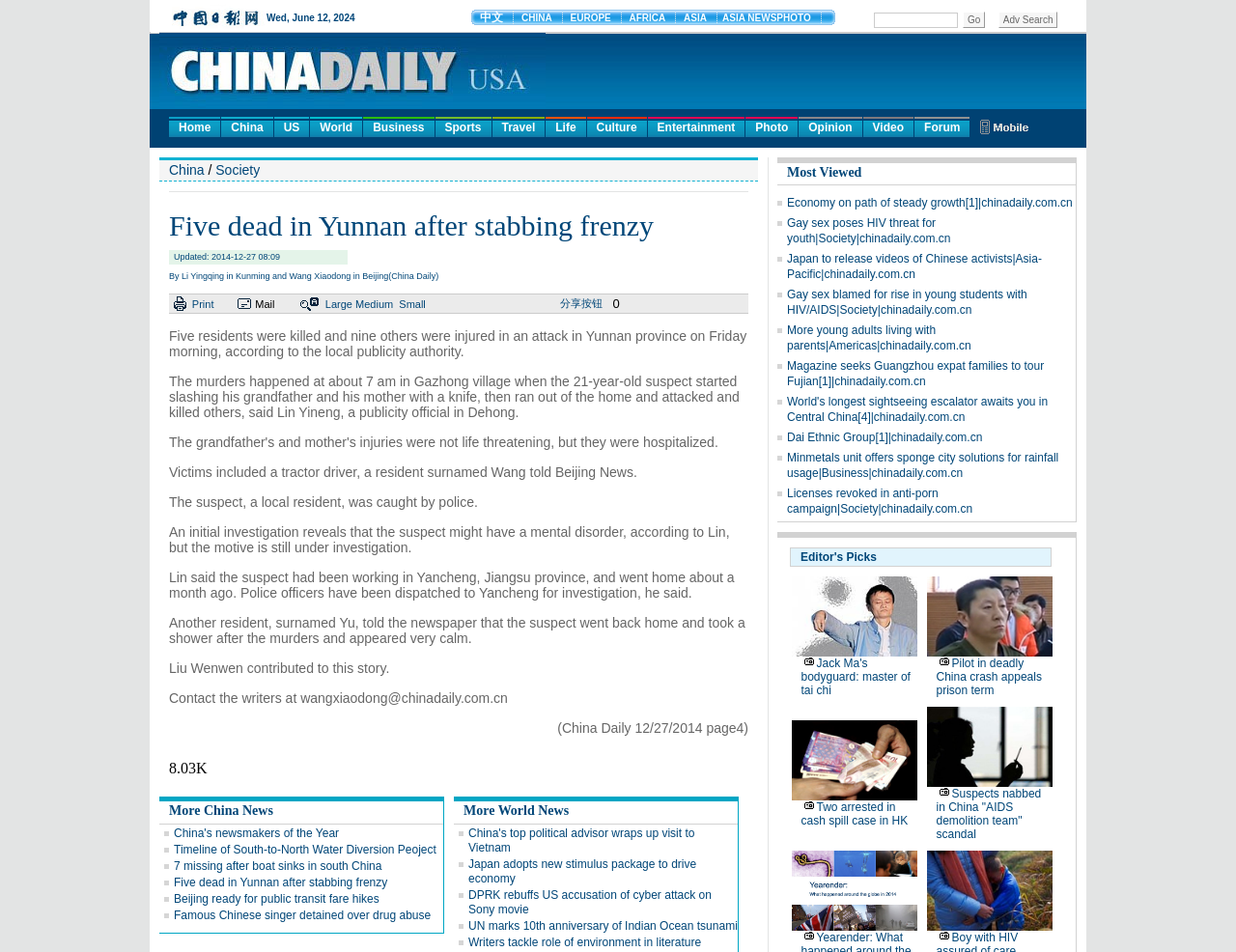Please identify the bounding box coordinates of the area that needs to be clicked to follow this instruction: "Click on the 'Five dead in Yunnan after stabbing frenzy' link".

[0.141, 0.92, 0.313, 0.934]